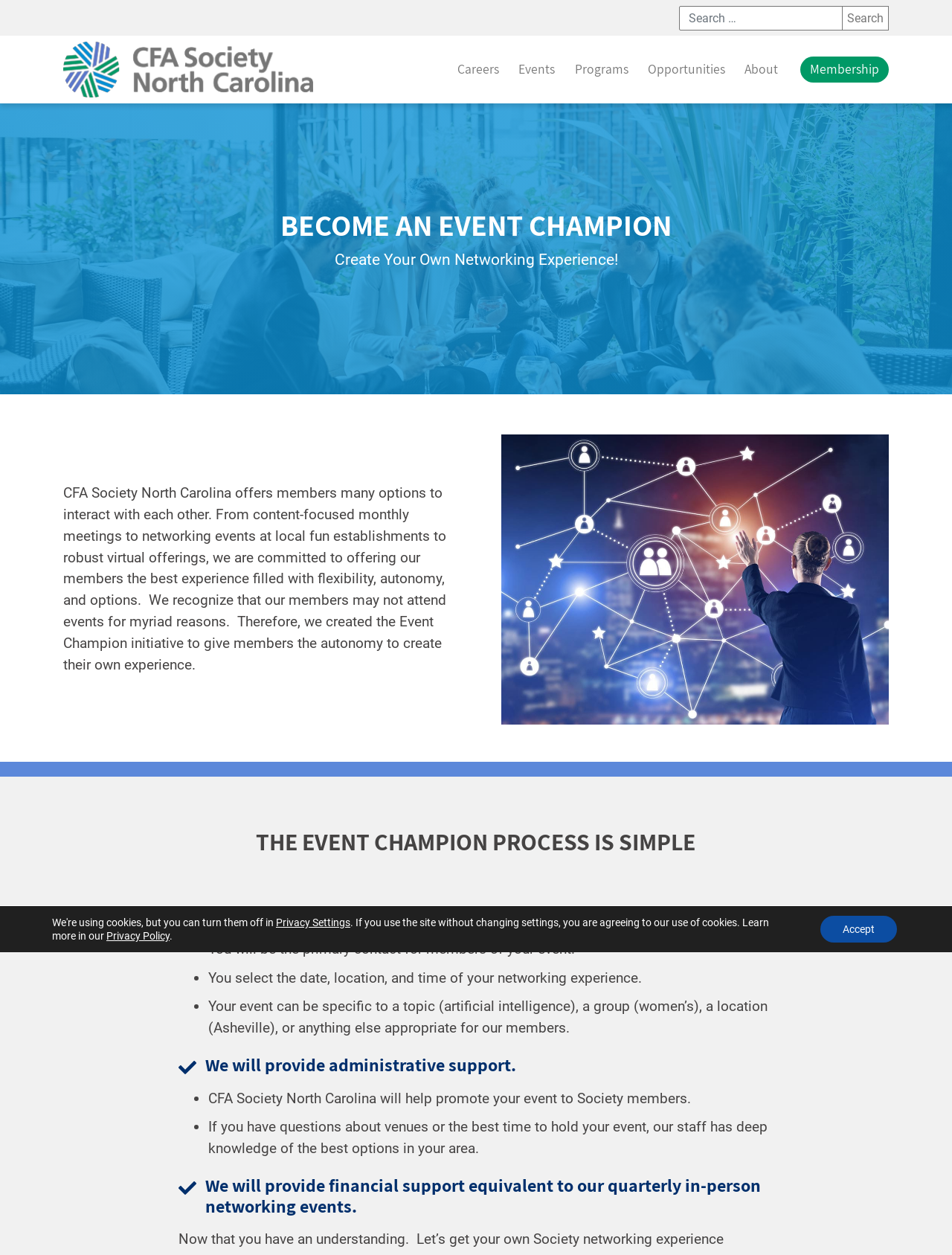Give a detailed account of the webpage, highlighting key information.

The webpage is about CFA Society North Carolina's "Become an Event Champion" initiative, which allows members to create their own networking experiences. At the top of the page, there is a search bar with a search button and a navigation menu with links to different sections of the website, including "Careers", "Events", "Programs", "Opportunities", "About", and "Membership".

Below the navigation menu, there is a heading "BECOME AN EVENT CHAMPION" followed by a paragraph of text that explains the initiative. The text describes how the society offers members various options to interact with each other, including monthly meetings, networking events, and virtual offerings. It also mentions that the society recognizes that members may not attend events for various reasons, which is why they created the Event Champion initiative to give members autonomy to create their own experiences.

To the right of the text, there is an image. Below the image, there are three headings: "THE EVENT CHAMPION PROCESS IS SIMPLE", "Create your own networking experience.", and "We will provide administrative support." Under each heading, there are bullet points that outline the process of becoming an Event Champion, including being the primary contact for event members, selecting the date, location, and time of the event, and receiving administrative and financial support from the society.

At the bottom of the page, there is a GDPR cookie banner with buttons to accept or adjust privacy settings, as well as a link to the Privacy Policy.